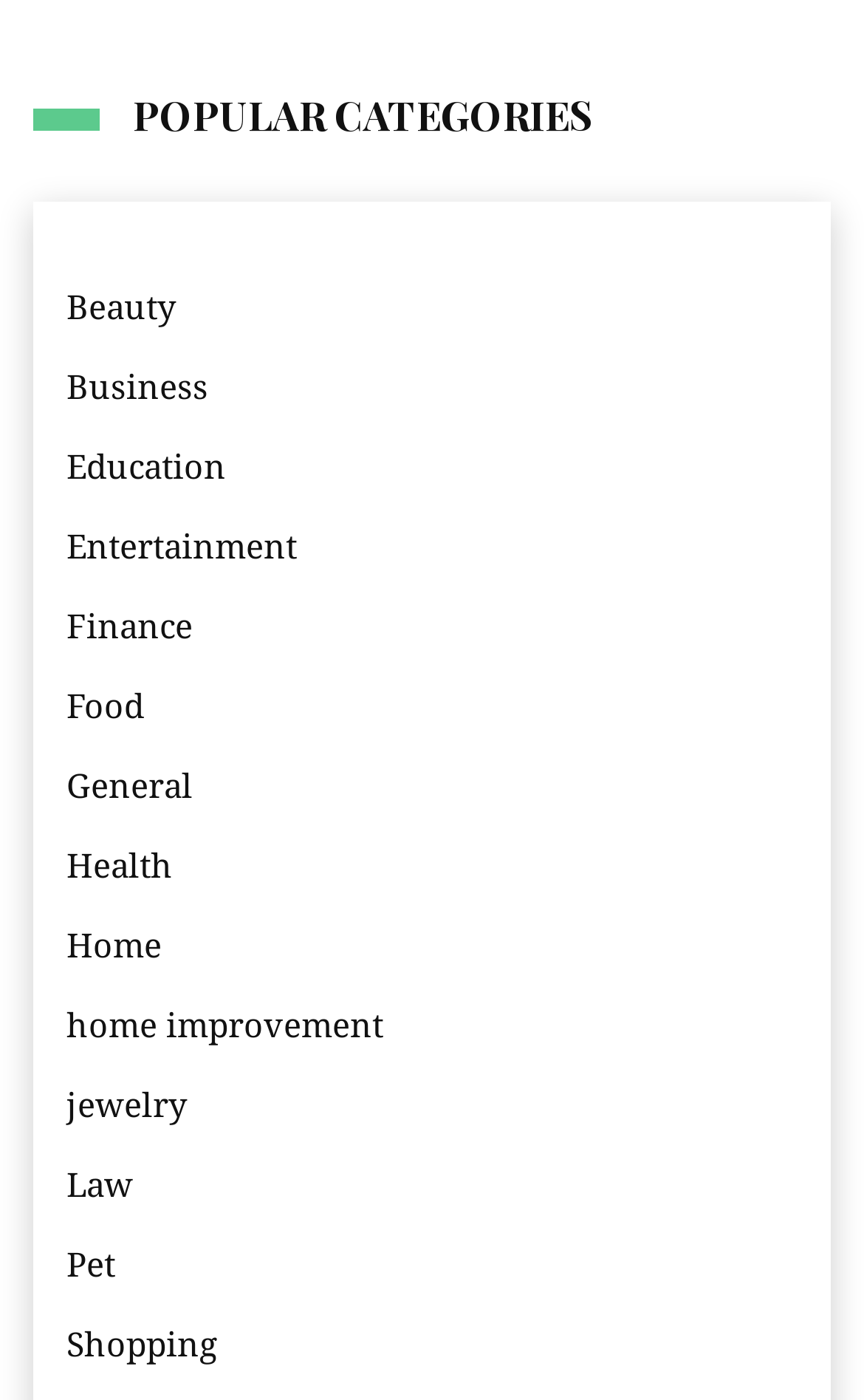Answer the following in one word or a short phrase: 
Is 'Home' a subcategory of 'Home Improvement'?

No